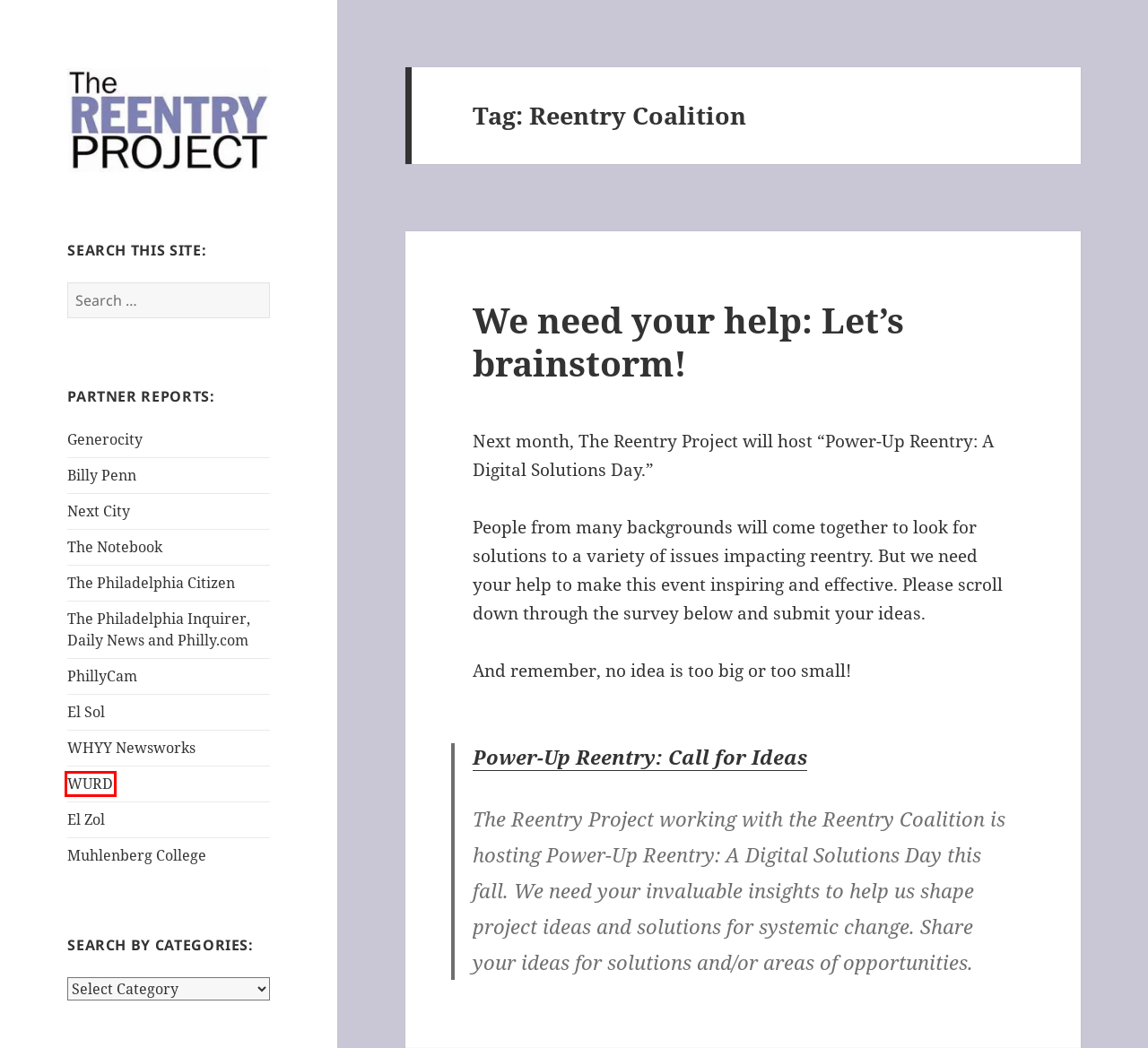Look at the screenshot of a webpage where a red bounding box surrounds a UI element. Your task is to select the best-matching webpage description for the new webpage after you click the element within the bounding box. The available options are:
A. The Philadelphia Inquirer Daily News and Philly.com – The Reentry Project
B. The Notebook – The Reentry Project
C. Muhlenberg College – The Reentry Project
D. WHYY Newsworks – The Reentry Project
E. 900AM WURD – The Reentry Project
F. El Sol – The Reentry Project
G. PhillyCam – The Reentry Project
H. Billy Penn – The Reentry Project

E